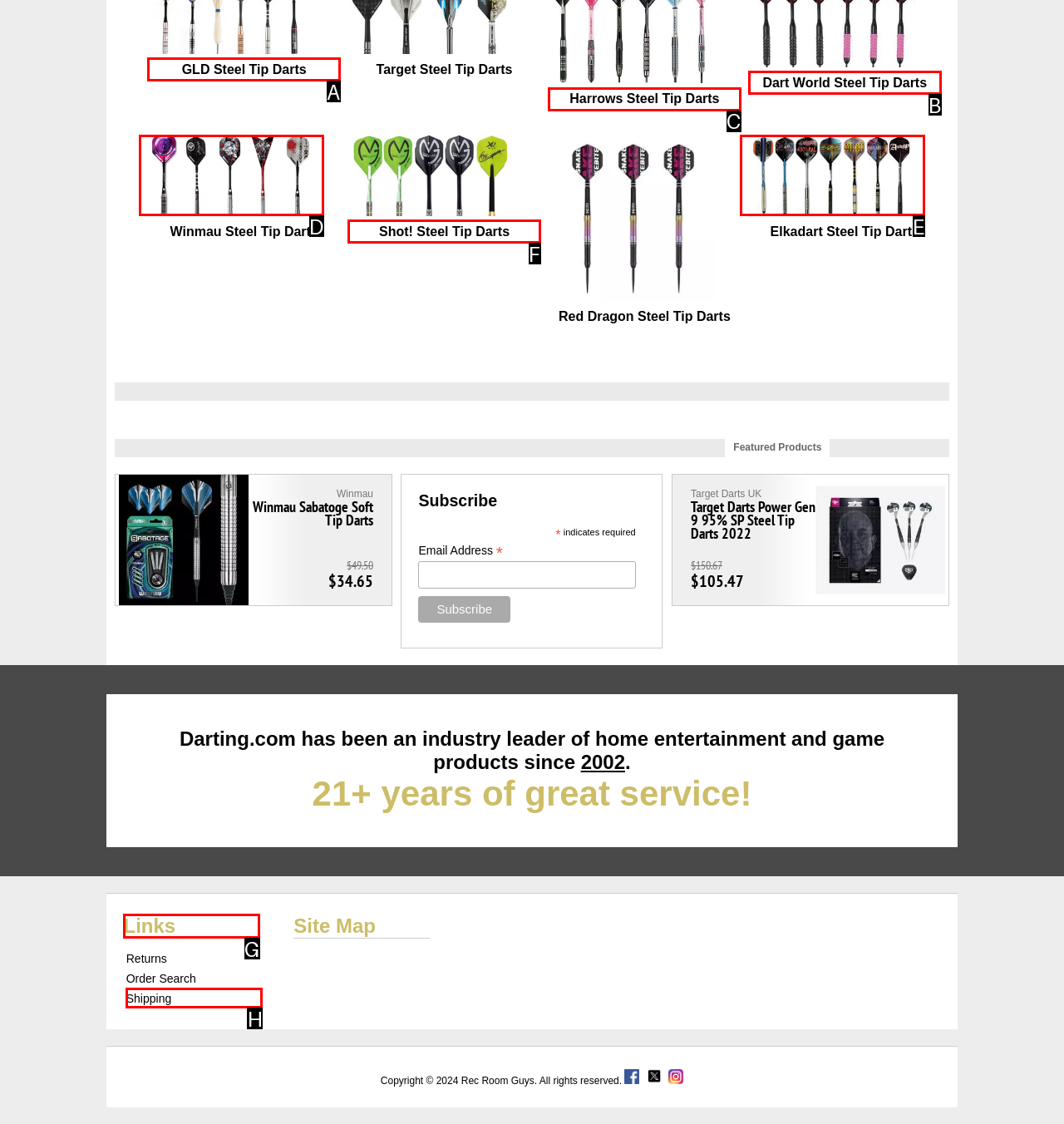Based on the provided element description: Shot! Steel Tip Darts, identify the best matching HTML element. Respond with the corresponding letter from the options shown.

F